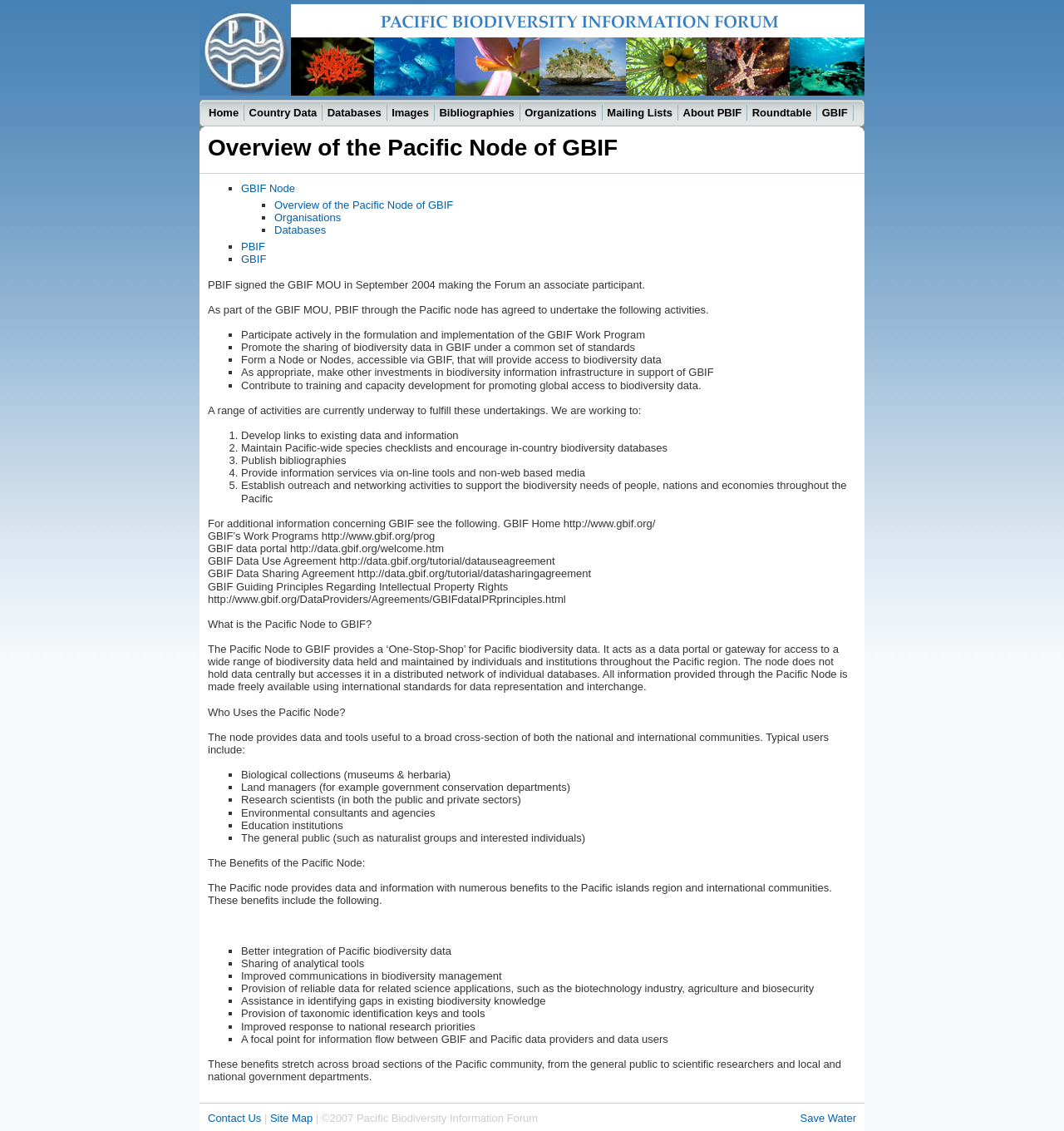Based on the image, please elaborate on the answer to the following question:
What is the relationship between PBIF and GBIF?

The question is asking for the relationship between PBIF and GBIF, which can be found in the text 'PBIF signed the GBIF MOU in September 2004 making the Forum an associate participant.'